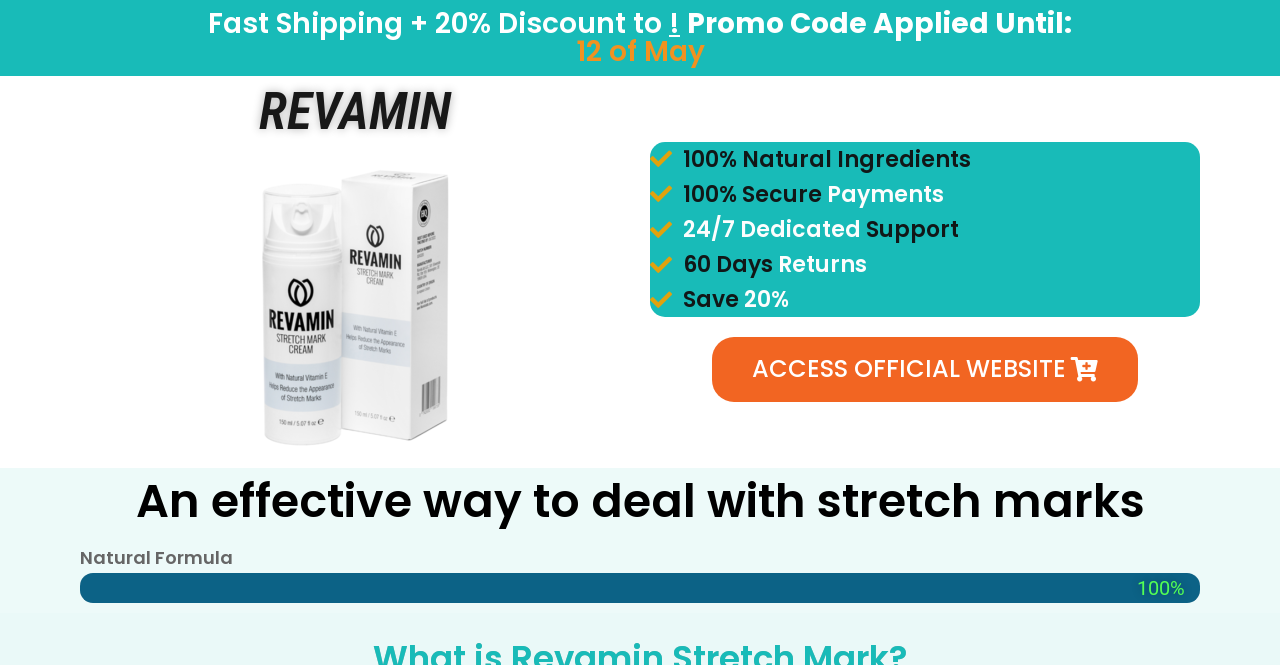What is the return policy duration?
From the image, respond with a single word or phrase.

60 Days